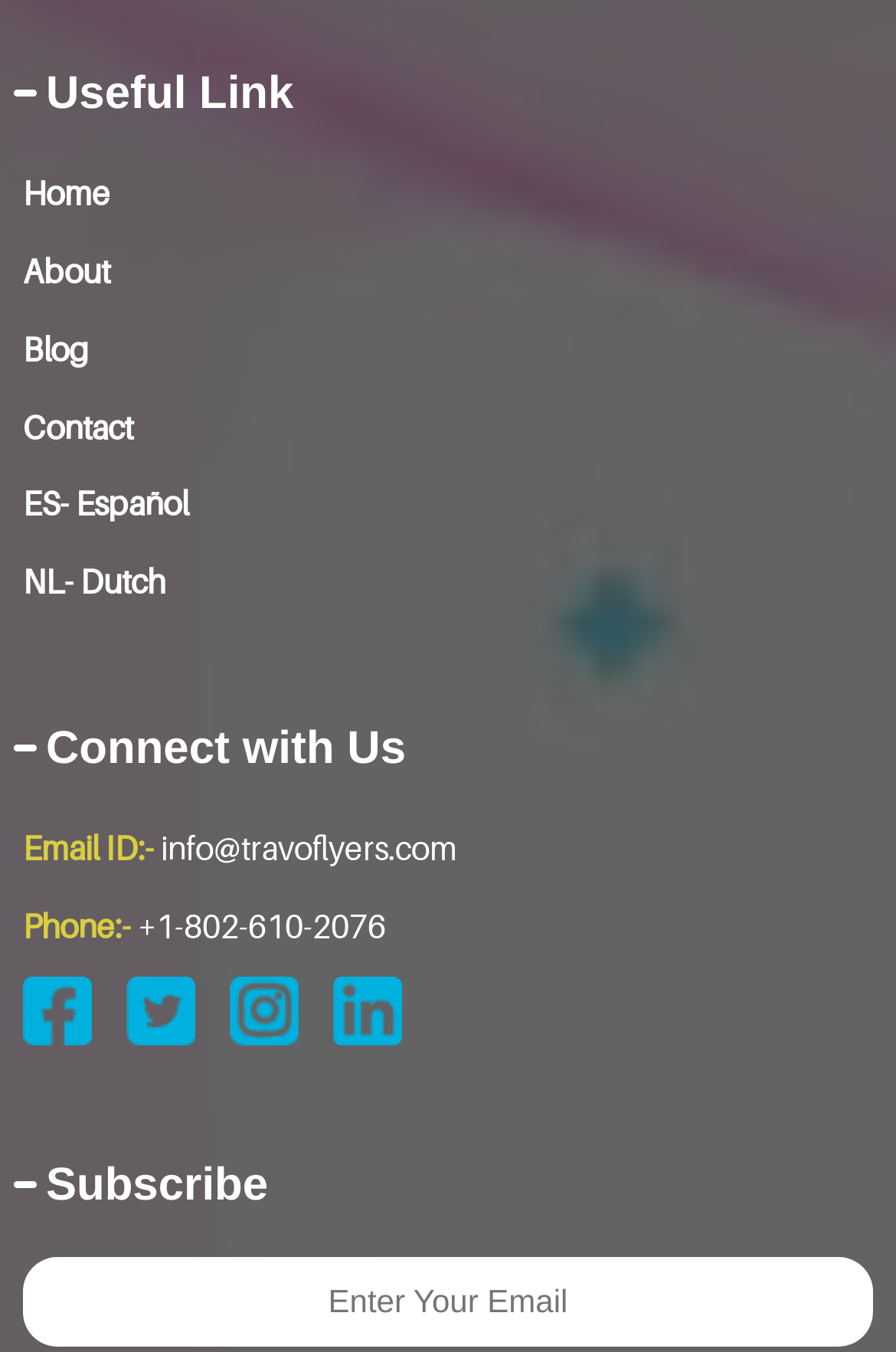How many social media links are there?
Provide an in-depth and detailed explanation in response to the question.

There are four social media links on the webpage, which can be found below the 'Phone' section, with bounding box coordinates of [0.026, 0.722, 0.103, 0.773], [0.141, 0.722, 0.218, 0.773], [0.256, 0.722, 0.333, 0.773], and [0.372, 0.722, 0.449, 0.773].